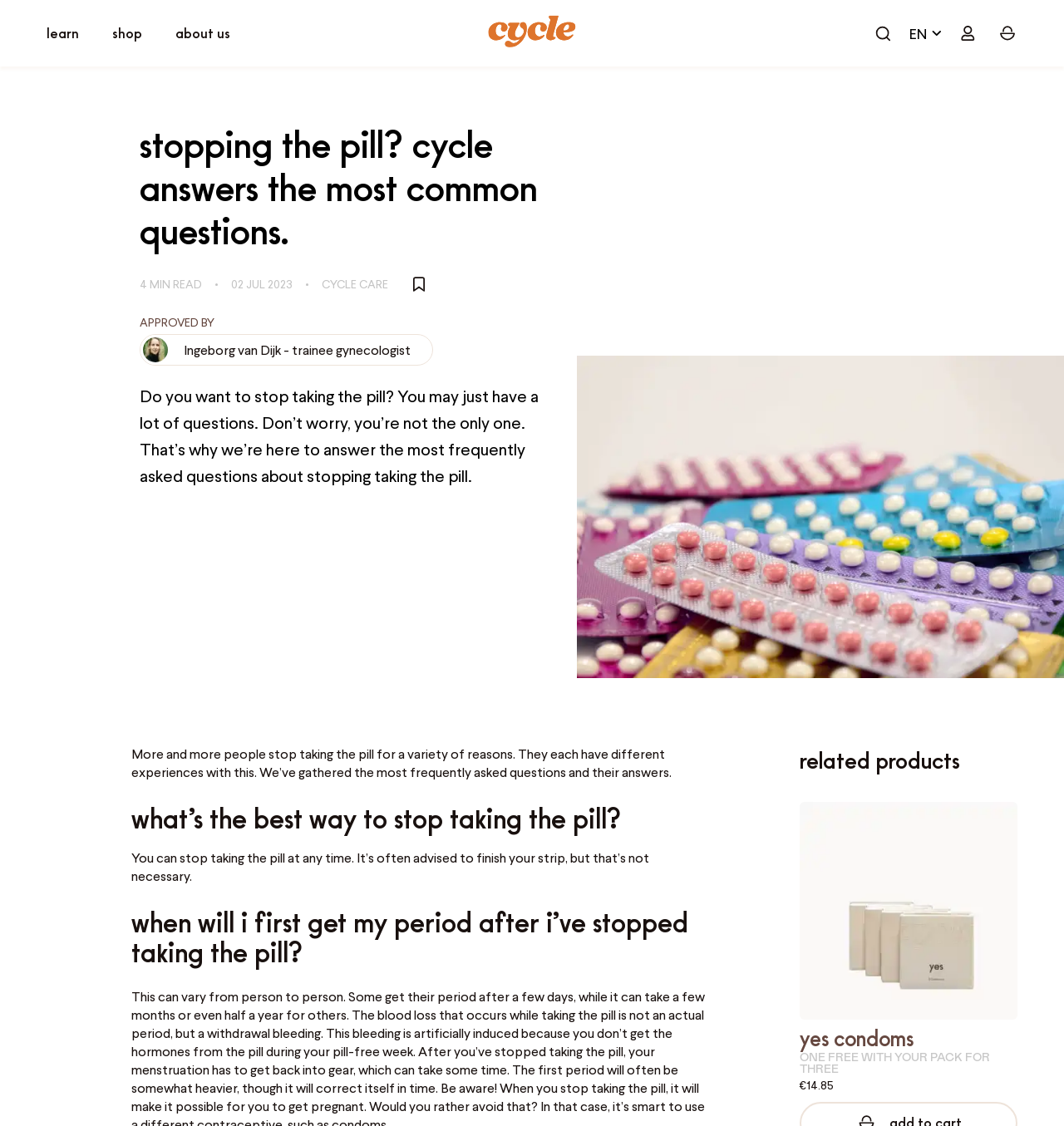Provide your answer in one word or a succinct phrase for the question: 
What is the purpose of the pink round items?

Condoms